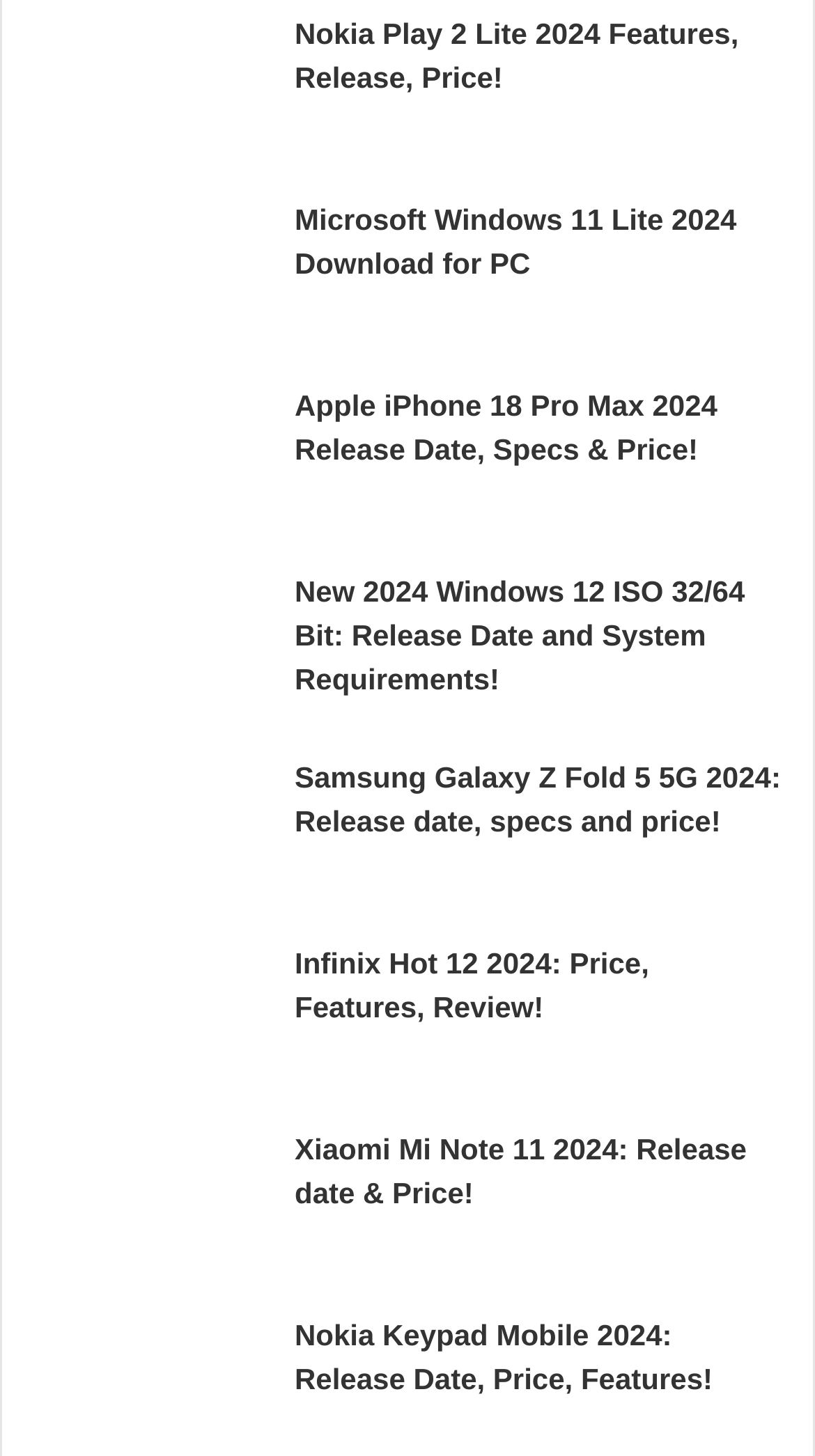Kindly provide the bounding box coordinates of the section you need to click on to fulfill the given instruction: "View Nokia Play 2 Lite 2024 features".

[0.041, 0.008, 0.323, 0.116]